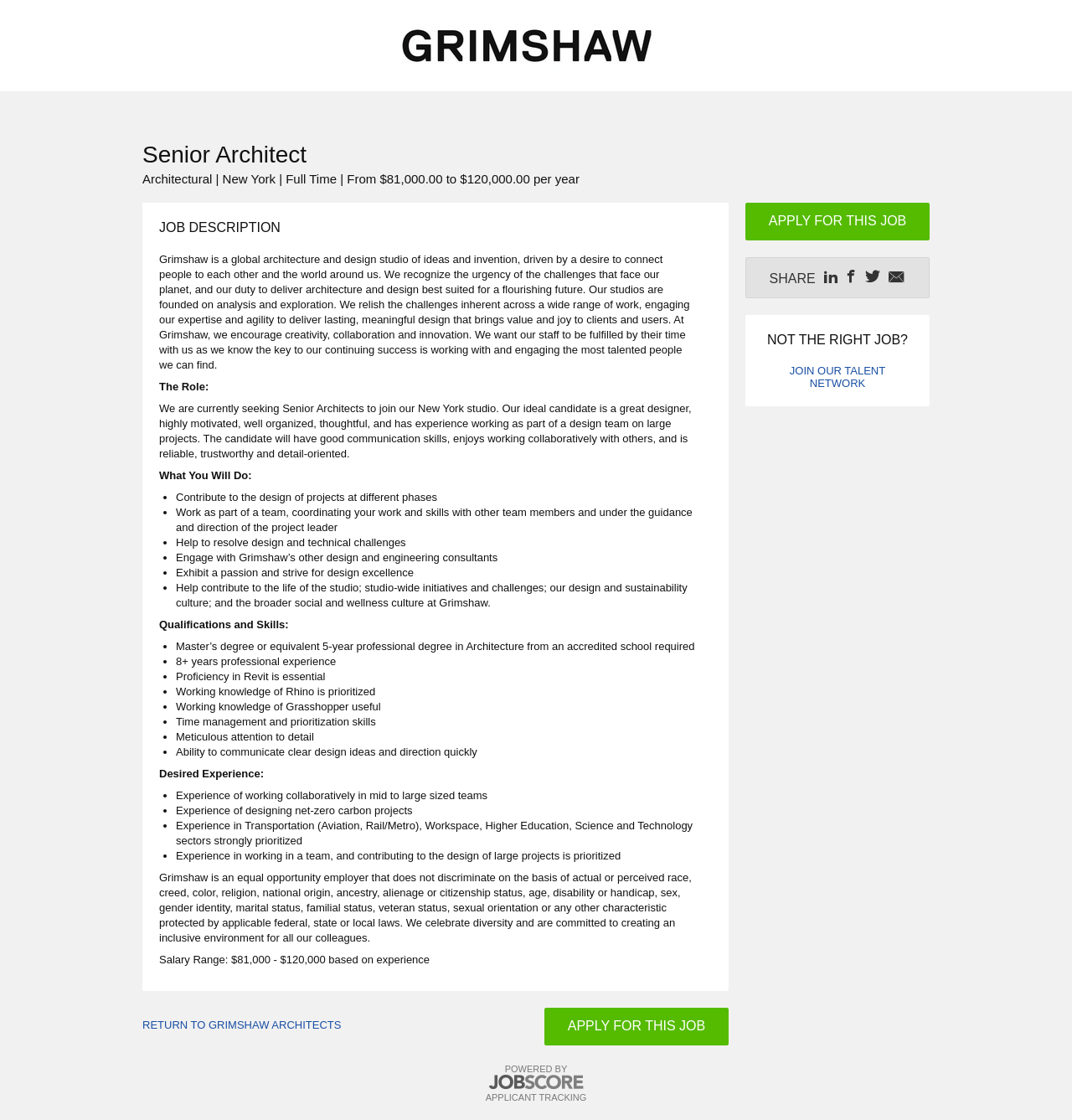Refer to the screenshot and answer the following question in detail:
What is the company name of the job posting?

The company name can be found at the top of the webpage, where the company logo is located, and it is also mentioned in the job description.